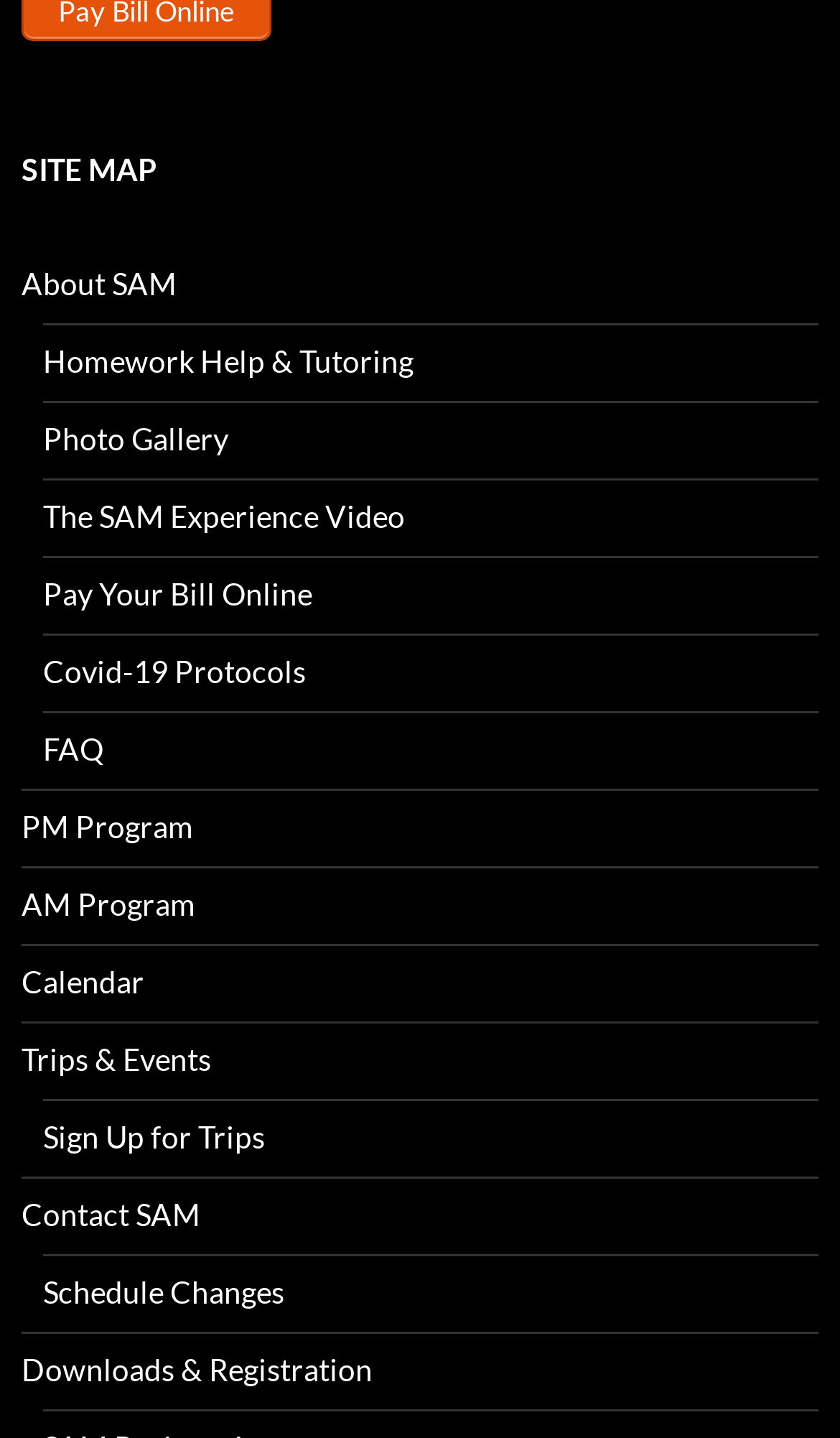Locate the bounding box coordinates of the segment that needs to be clicked to meet this instruction: "Watch the SAM experience video".

[0.051, 0.346, 0.482, 0.371]